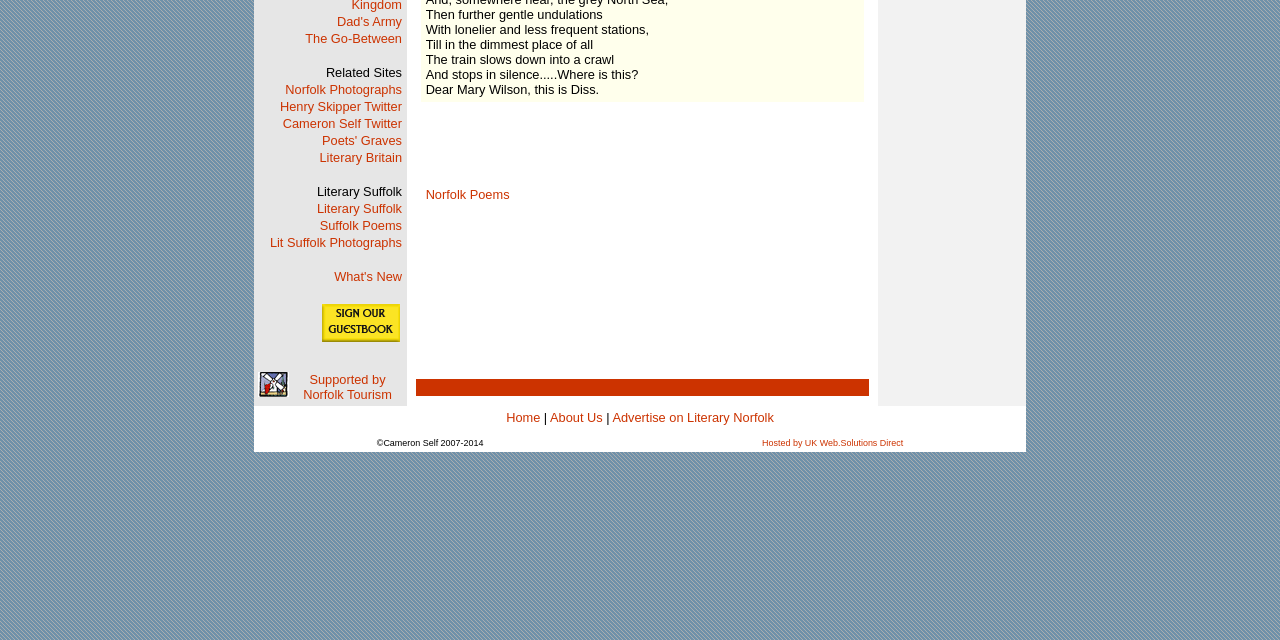Extract the bounding box coordinates for the UI element described by the text: "Henry Skipper Twitter". The coordinates should be in the form of [left, top, right, bottom] with values between 0 and 1.

[0.219, 0.155, 0.314, 0.178]